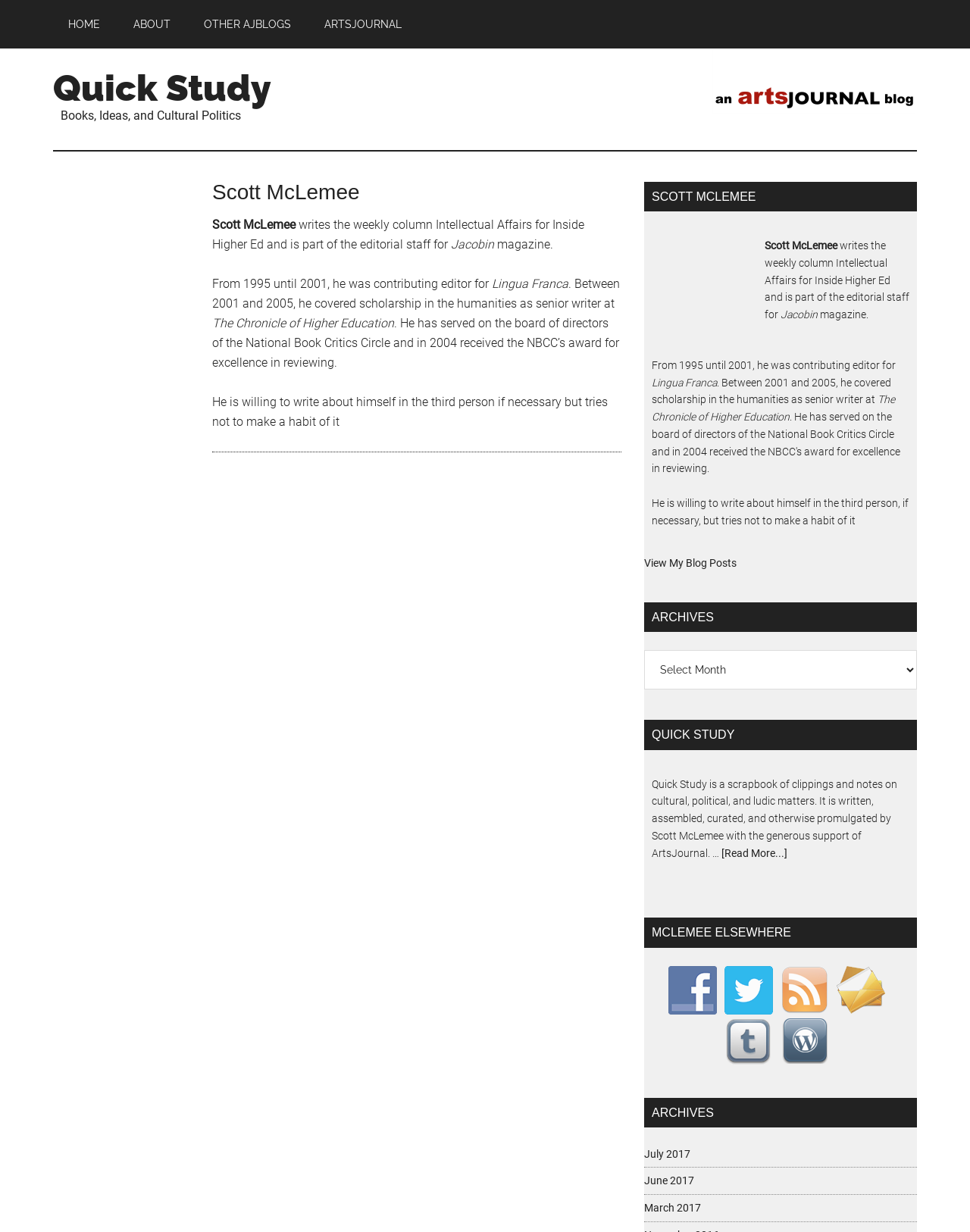Find the bounding box coordinates of the element to click in order to complete this instruction: "View archives for July 2017". The bounding box coordinates must be four float numbers between 0 and 1, denoted as [left, top, right, bottom].

[0.664, 0.932, 0.712, 0.941]